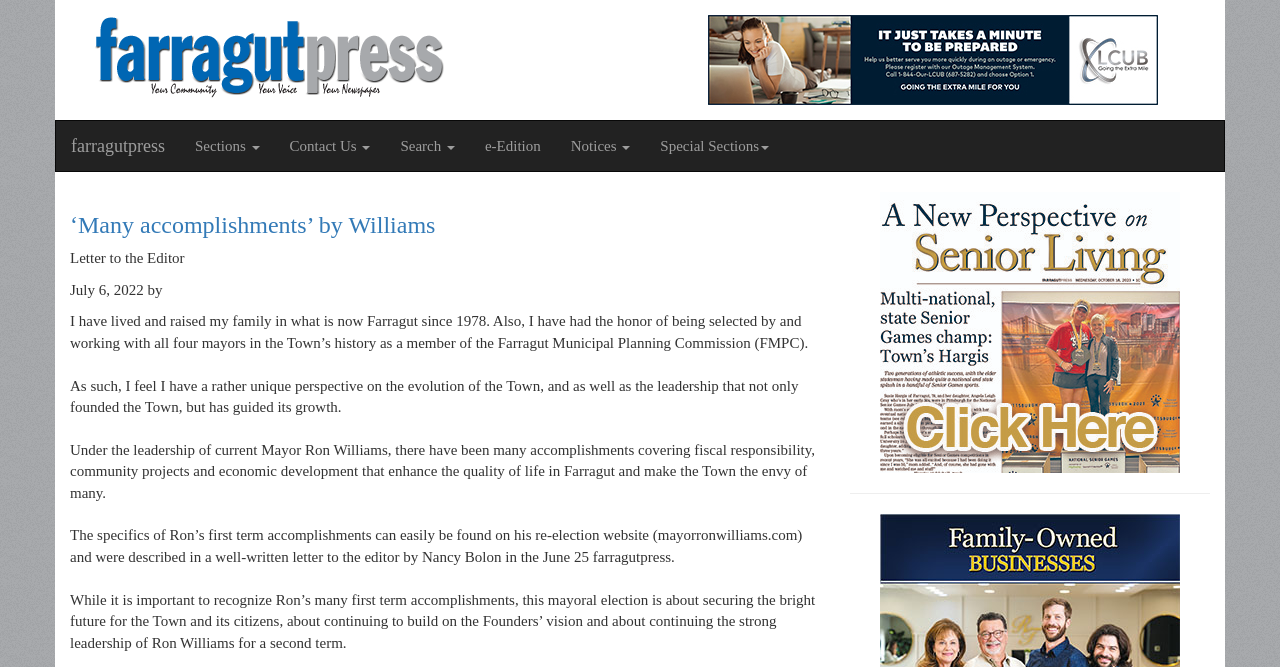Refer to the screenshot and answer the following question in detail:
What is the topic of the article?

The article has a heading '‘Many accomplishments’ by Williams' and a static text 'Letter to the Editor', indicating that it is a letter to the editor about the accomplishments of someone named Williams.